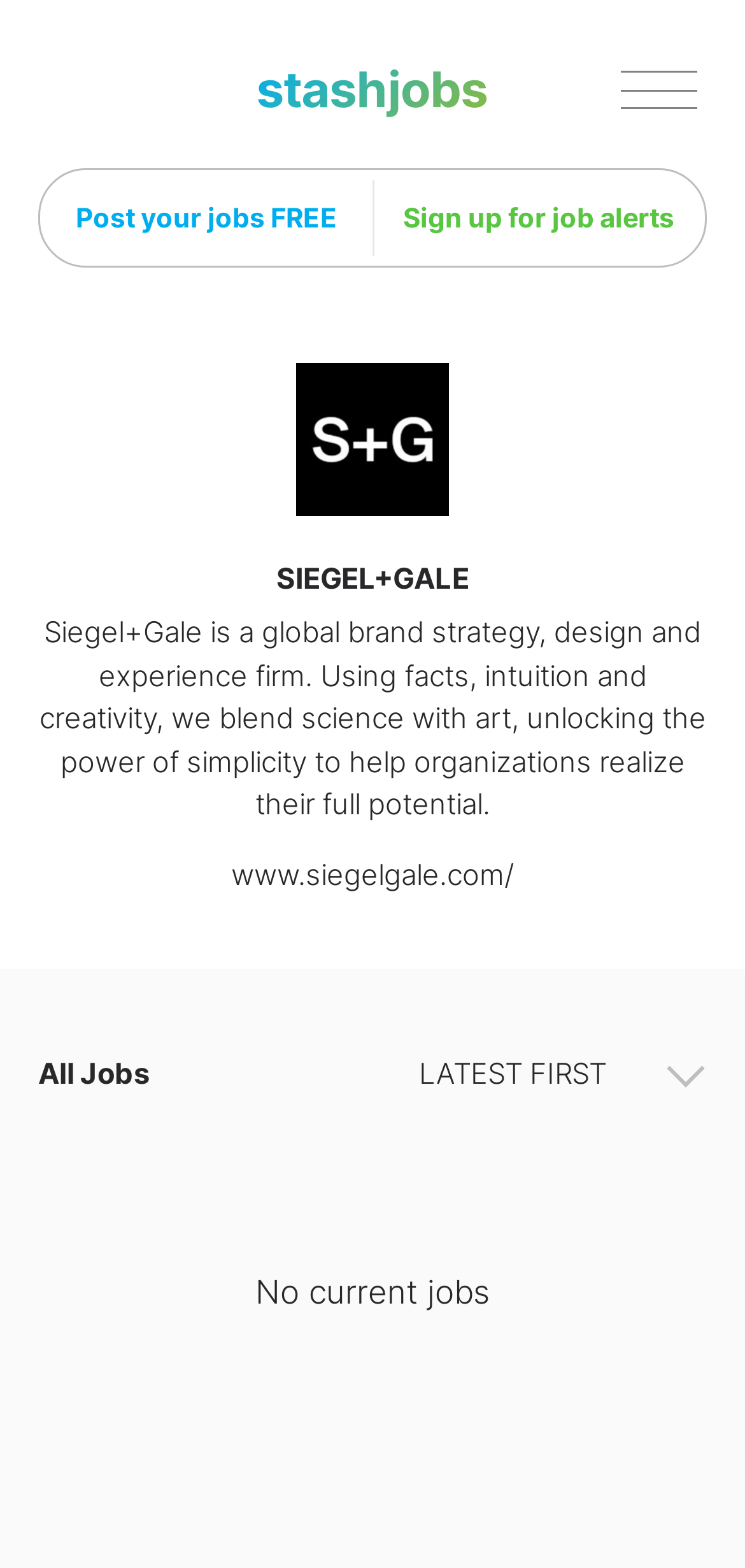How many jobs are currently available?
We need a detailed and exhaustive answer to the question. Please elaborate.

The answer is obtained from the StaticText element with the text 'No current jobs'.